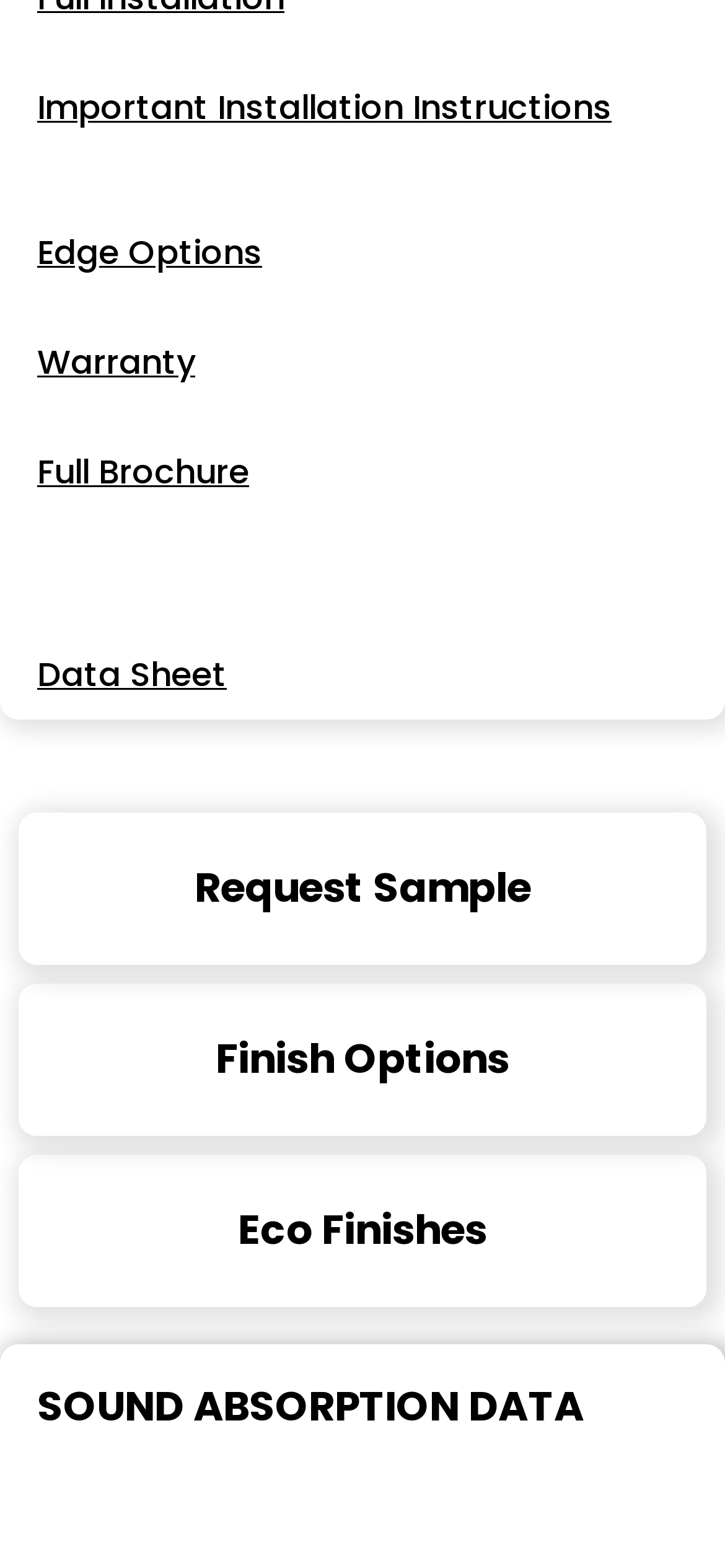Determine the bounding box for the described HTML element: "Warranty". Ensure the coordinates are four float numbers between 0 and 1 in the format [left, top, right, bottom].

[0.051, 0.216, 0.269, 0.246]